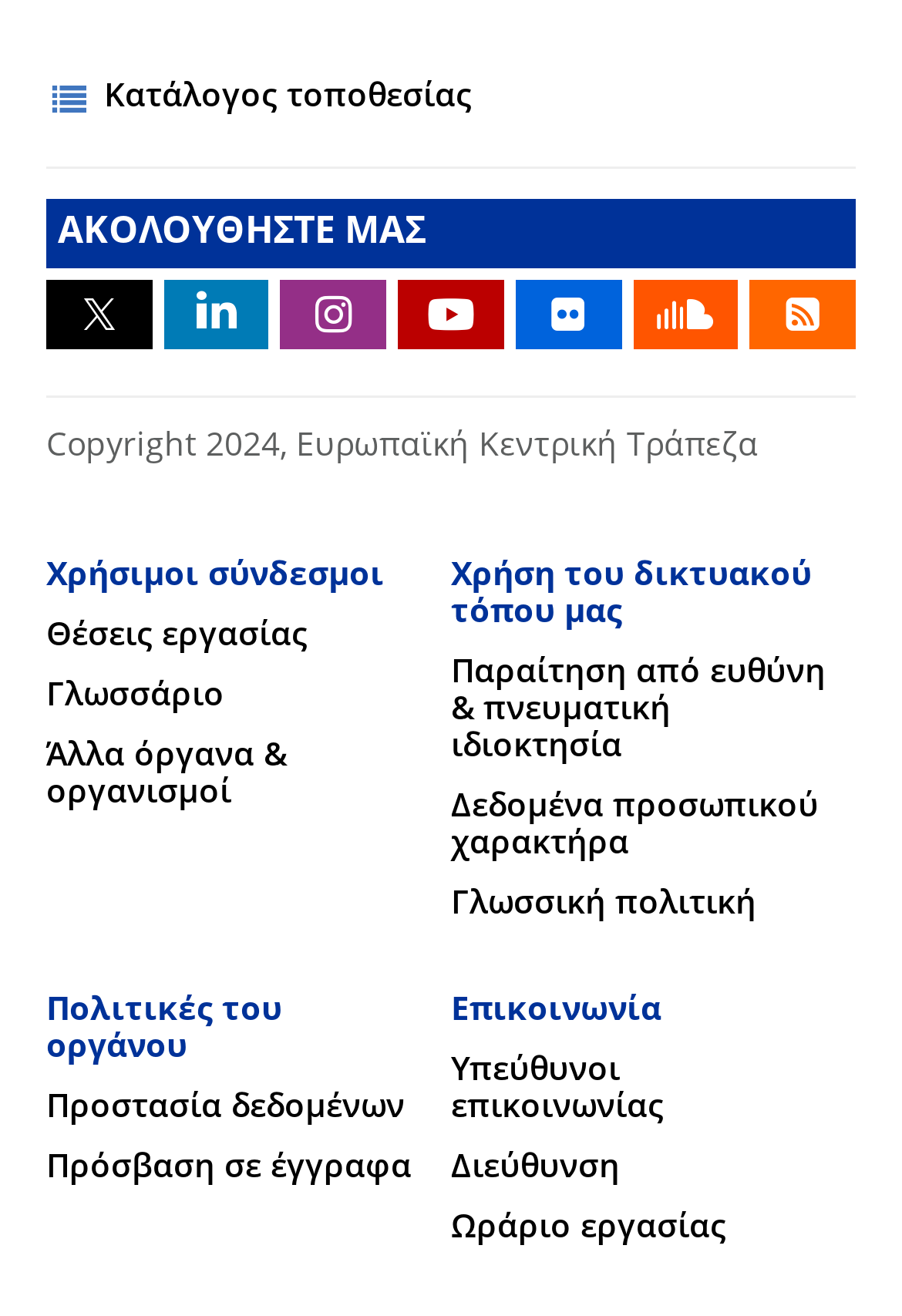Calculate the bounding box coordinates of the UI element given the description: "Πρόσβαση σε έγγραφα".

[0.051, 0.876, 0.456, 0.901]